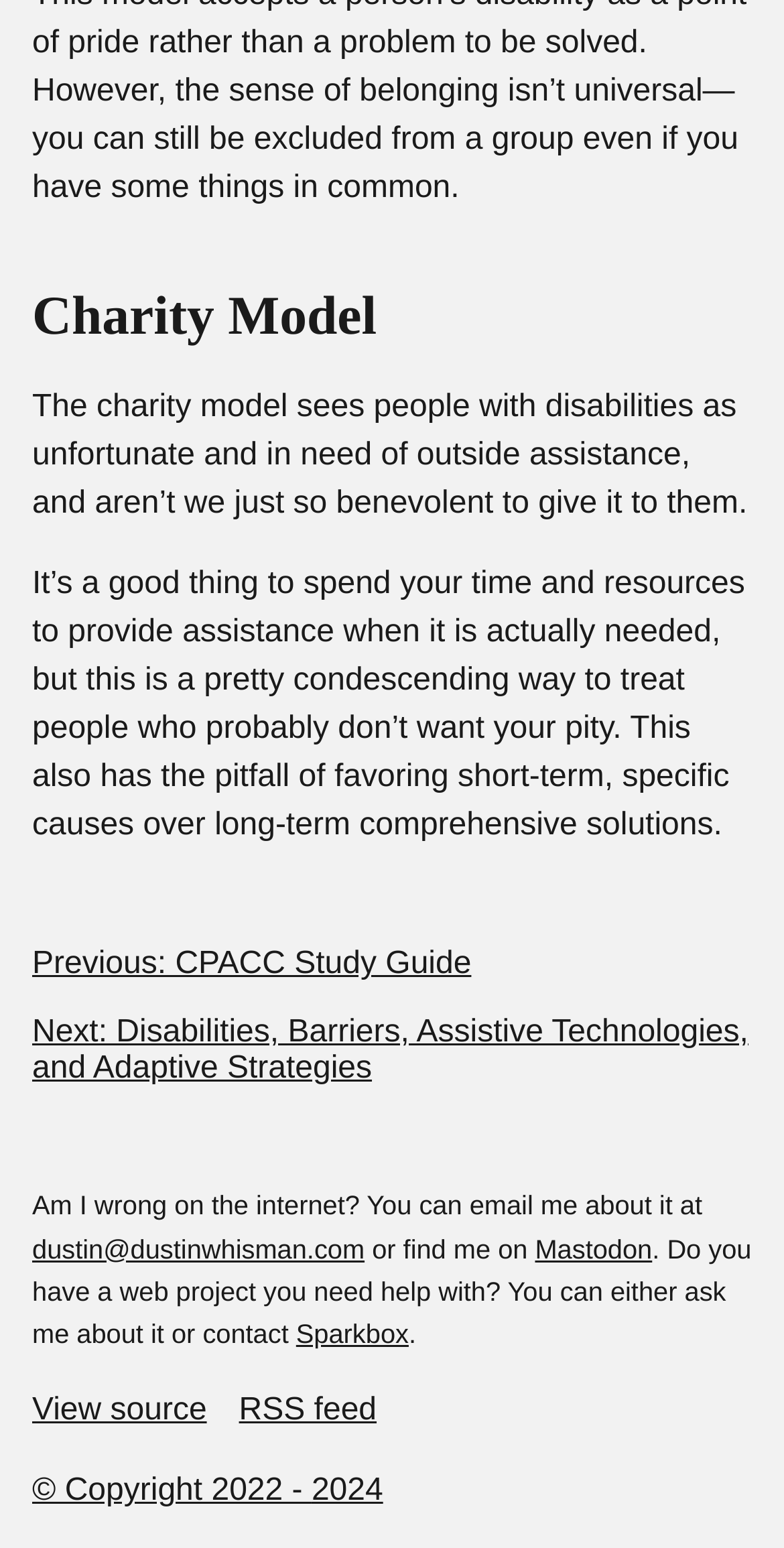Please specify the bounding box coordinates for the clickable region that will help you carry out the instruction: "Email the author at 'dustin@dustinwhisman.com'".

[0.041, 0.797, 0.465, 0.816]